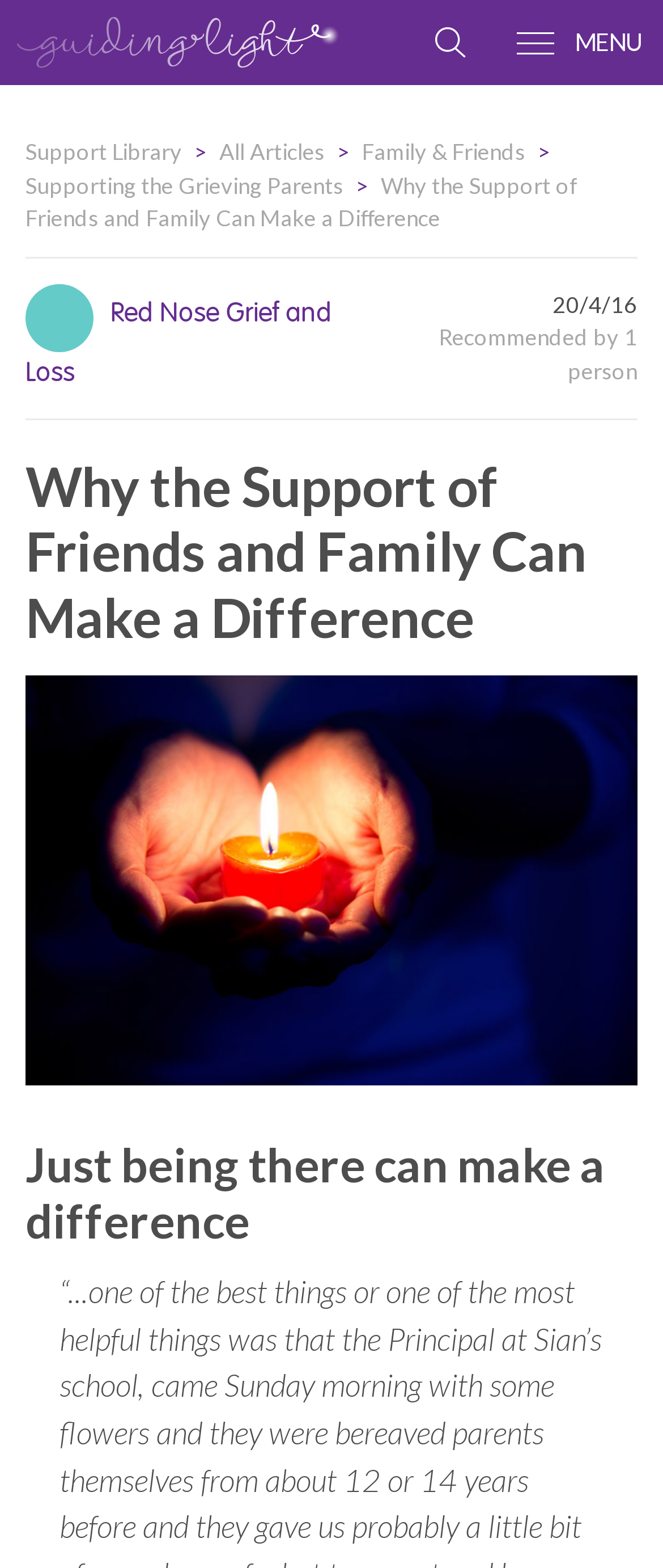How many links are in the menu?
Please answer the question as detailed as possible based on the image.

I counted the number of links in the menu section, which are 'Support Library', 'All Articles', 'Family & Friends', and 'Supporting the Grieving Parents'. Therefore, there are 4 links in the menu.